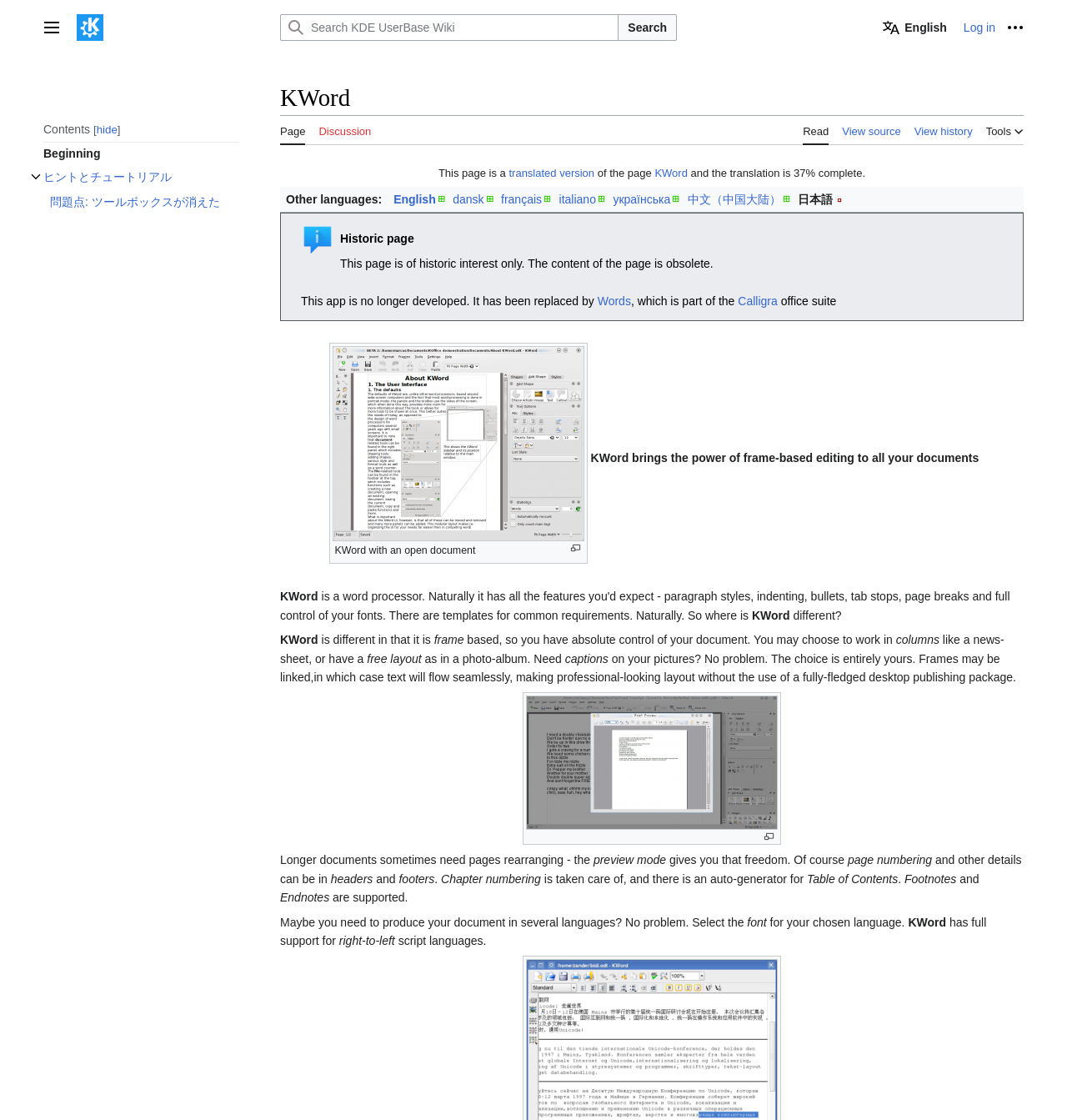Based on the element description, predict the bounding box coordinates (top-left x, top-left y, bottom-right x, bottom-right y) for the UI element in the screenshot: Log in

[0.903, 0.019, 0.933, 0.031]